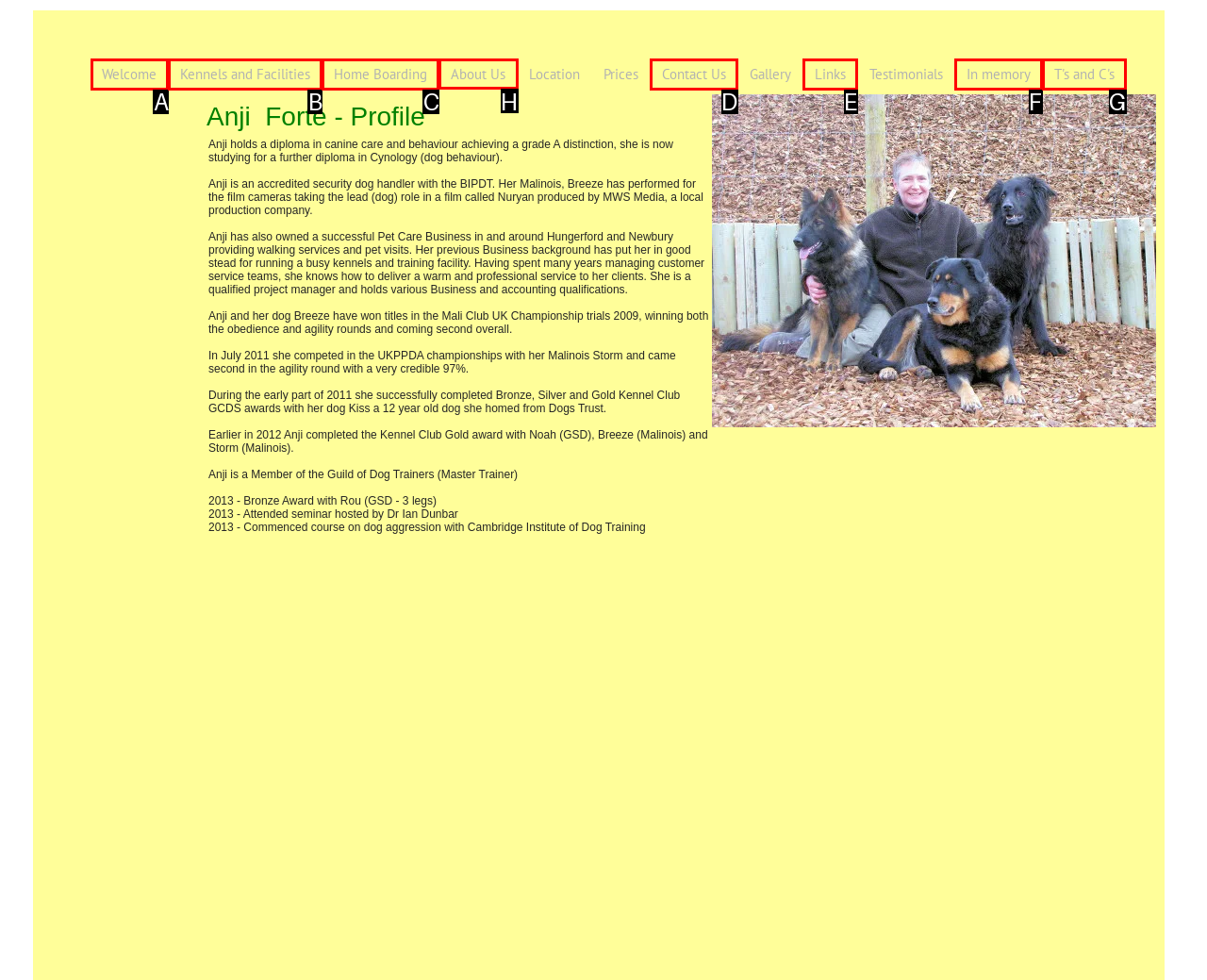Specify the letter of the UI element that should be clicked to achieve the following: Go to the 'About Us' page
Provide the corresponding letter from the choices given.

H